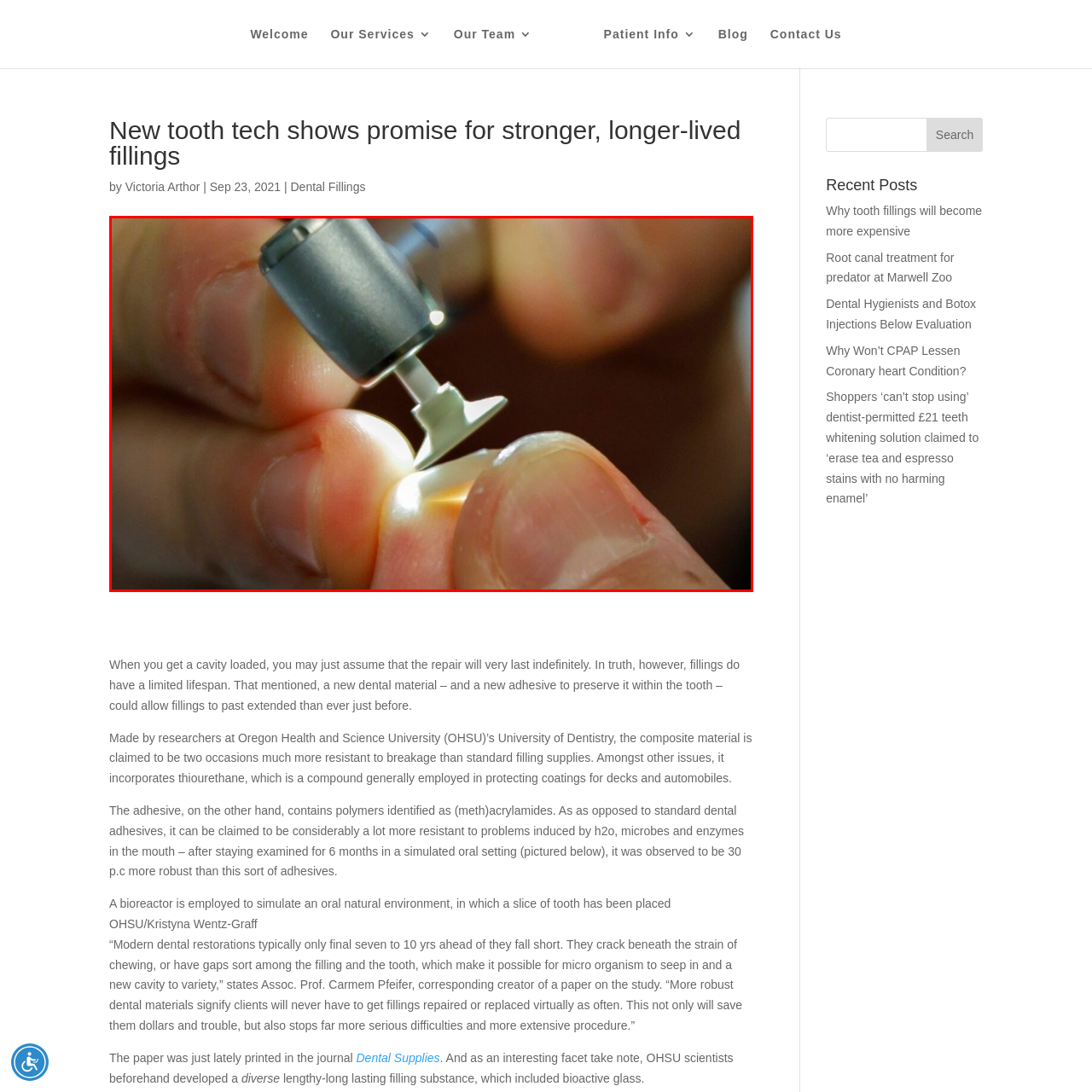Focus on the content within the red bounding box and answer this question using a single word or phrase: How long do traditional fillings typically last?

7-10 years